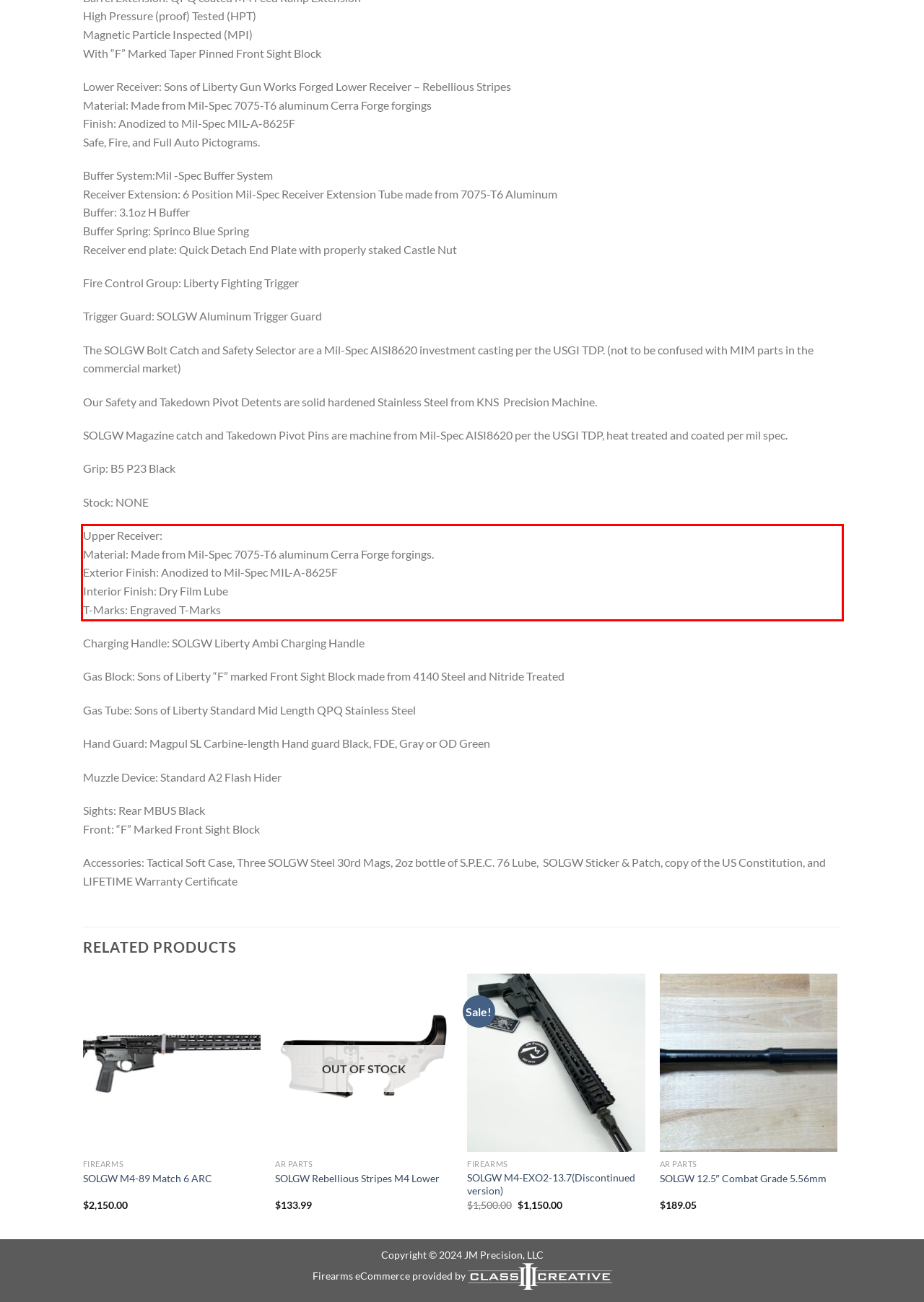You have a screenshot of a webpage with a UI element highlighted by a red bounding box. Use OCR to obtain the text within this highlighted area.

Upper Receiver: Material: Made from Mil-Spec 7075-T6 aluminum Cerra Forge forgings. Exterior Finish: Anodized to Mil-Spec MIL-A-8625F Interior Finish: Dry Film Lube T-Marks: Engraved T-Marks